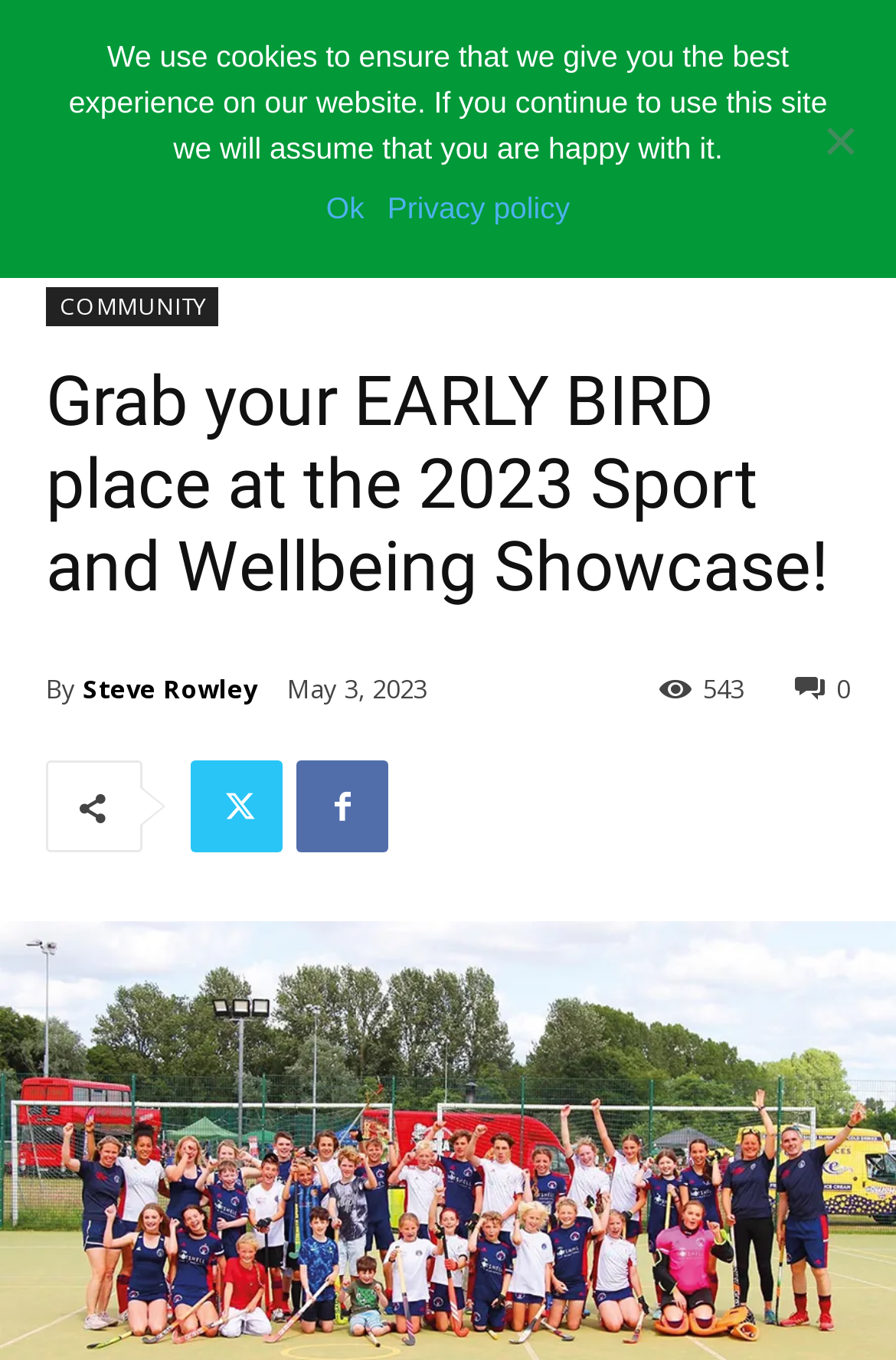What type of organization is hosting the event?
Look at the image and provide a detailed response to the question.

The meta description mentions 'For The Love Of Sport CIC', which suggests that the organization hosting the event is a Community Interest Company (CIC).